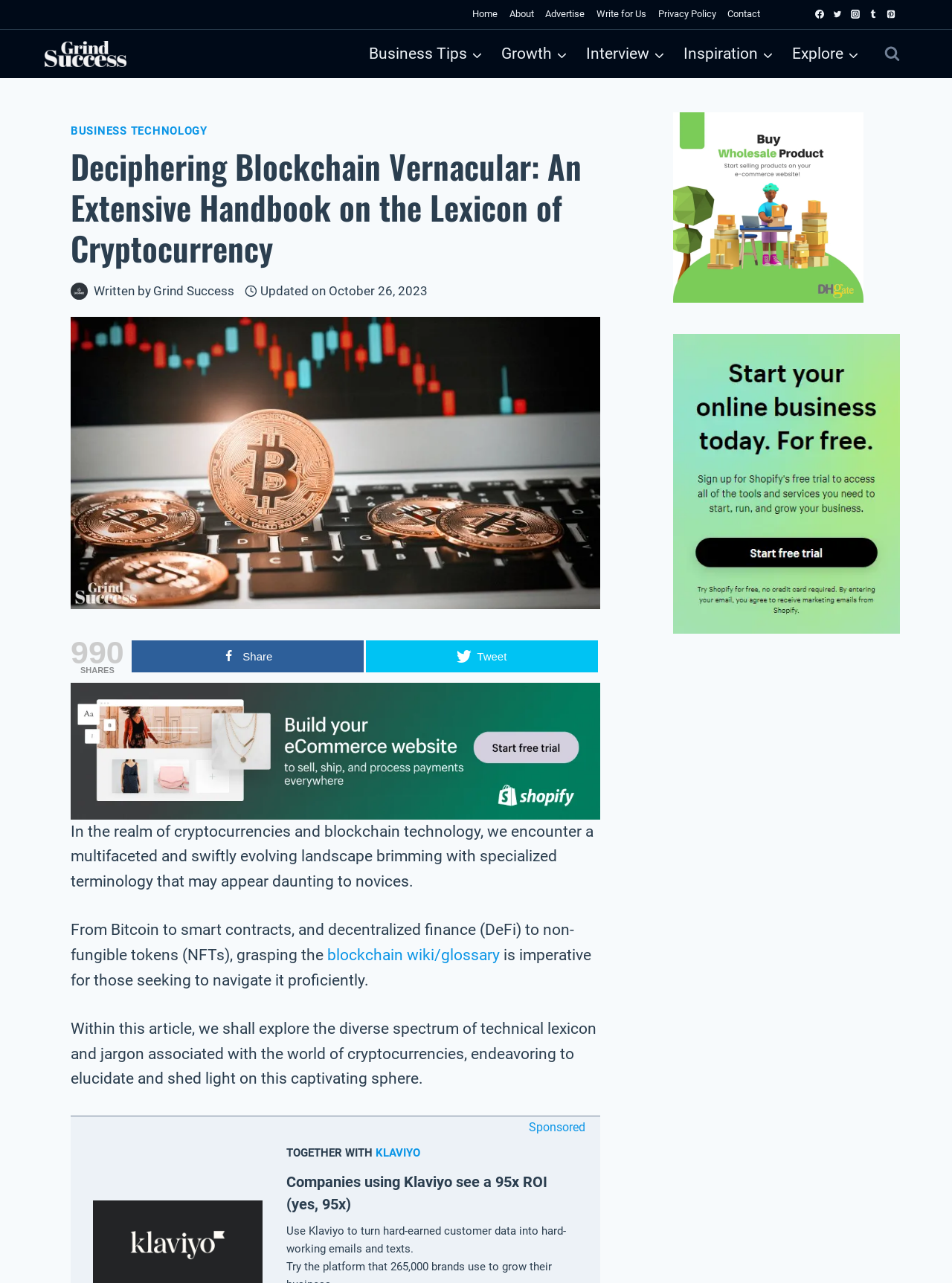Provide the text content of the webpage's main heading.

Deciphering Blockchain Vernacular: An Extensive Handbook on the Lexicon of Cryptocurrency